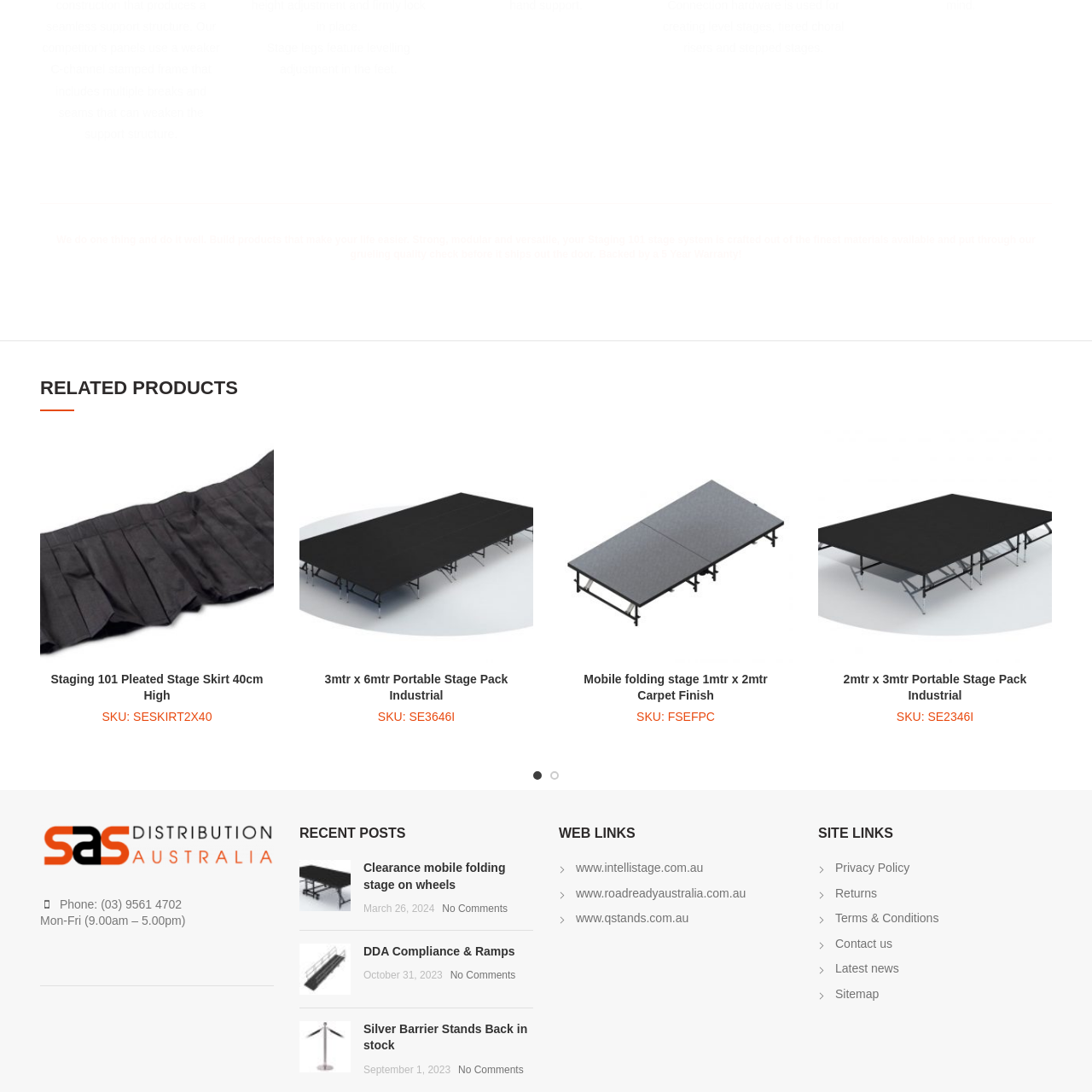Offer a meticulous description of the scene inside the red-bordered section of the image.

The image features the Evostage pleated black stage skirts, designed to enhance the aesthetics of staging setups. These skirts not only add a professional touch but also effectively conceal stage equipment and create a polished appearance for various events. Ideal for theatrical performances, trade shows, and presentations, the skirts are crafted to fit seamlessly around the stage, ensuring a uniform look. Their pleated design offers texture and elegance, making them suitable for both formal and informal settings. The skirts are part of the Staging 101 product line, which emphasizes quality and versatility, backed by a 5-year warranty for added assurance.